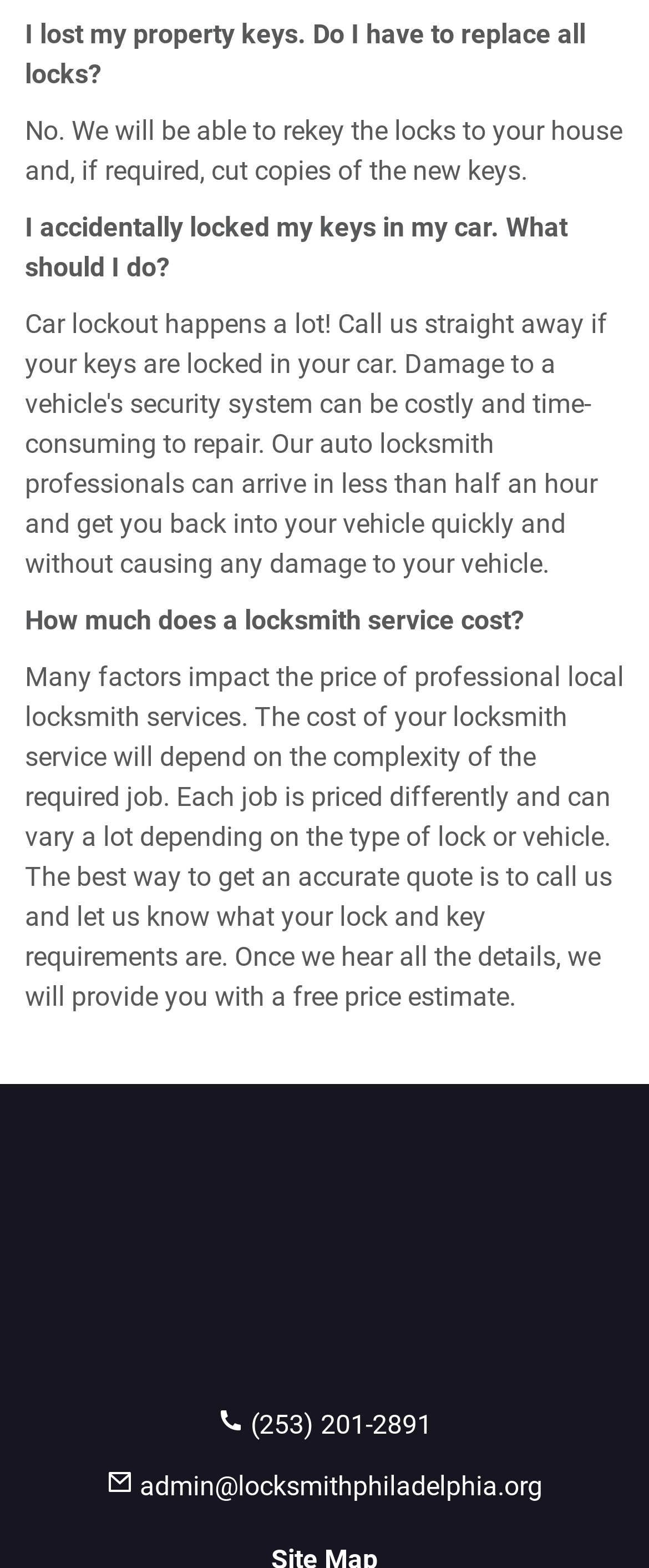What is the phone number to contact the locksmith service?
Refer to the screenshot and deliver a thorough answer to the question presented.

The phone number to contact the locksmith service is (253) 201-2891, which is provided as a link on the webpage.